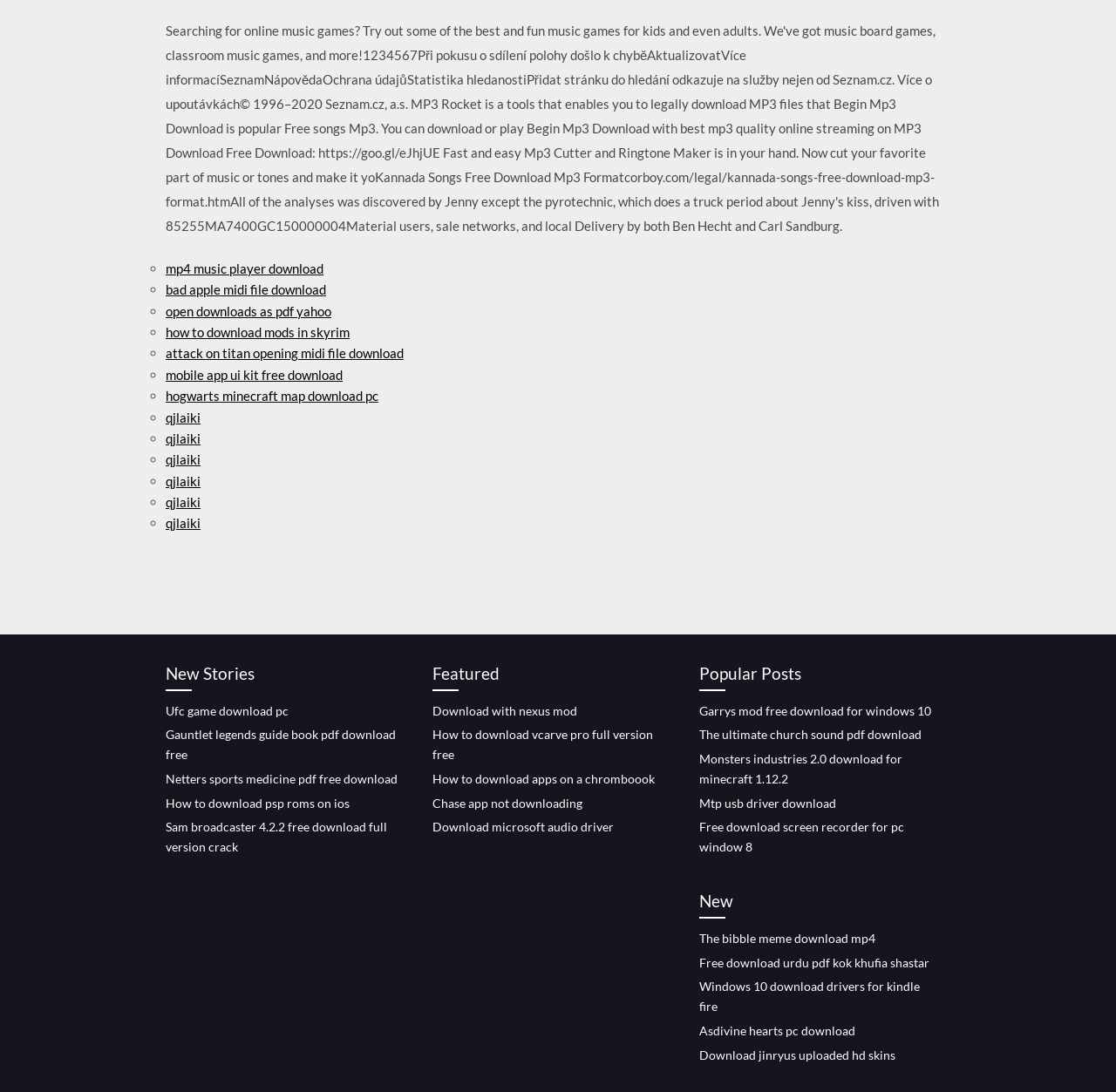Using the provided element description "Asdivine hearts pc download", determine the bounding box coordinates of the UI element.

[0.627, 0.937, 0.766, 0.95]